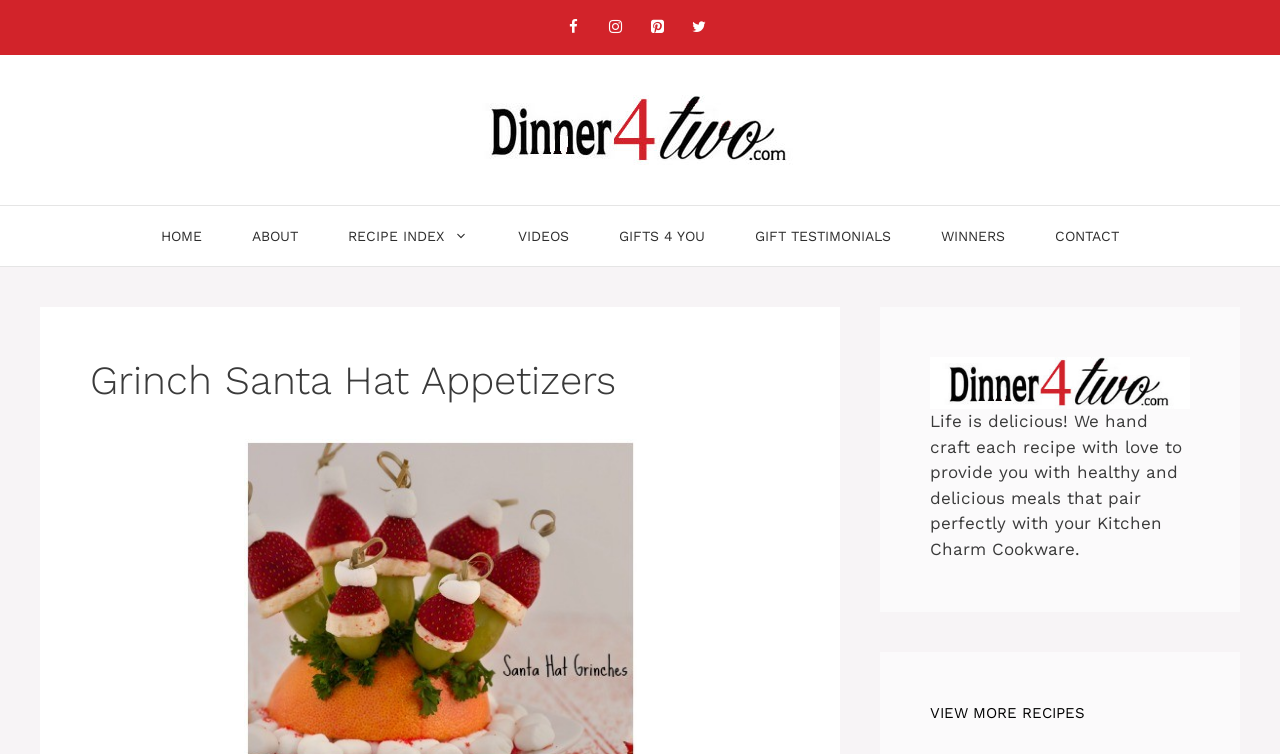Identify the bounding box coordinates of the element that should be clicked to fulfill this task: "View more recipes". The coordinates should be provided as four float numbers between 0 and 1, i.e., [left, top, right, bottom].

[0.727, 0.931, 0.93, 0.961]